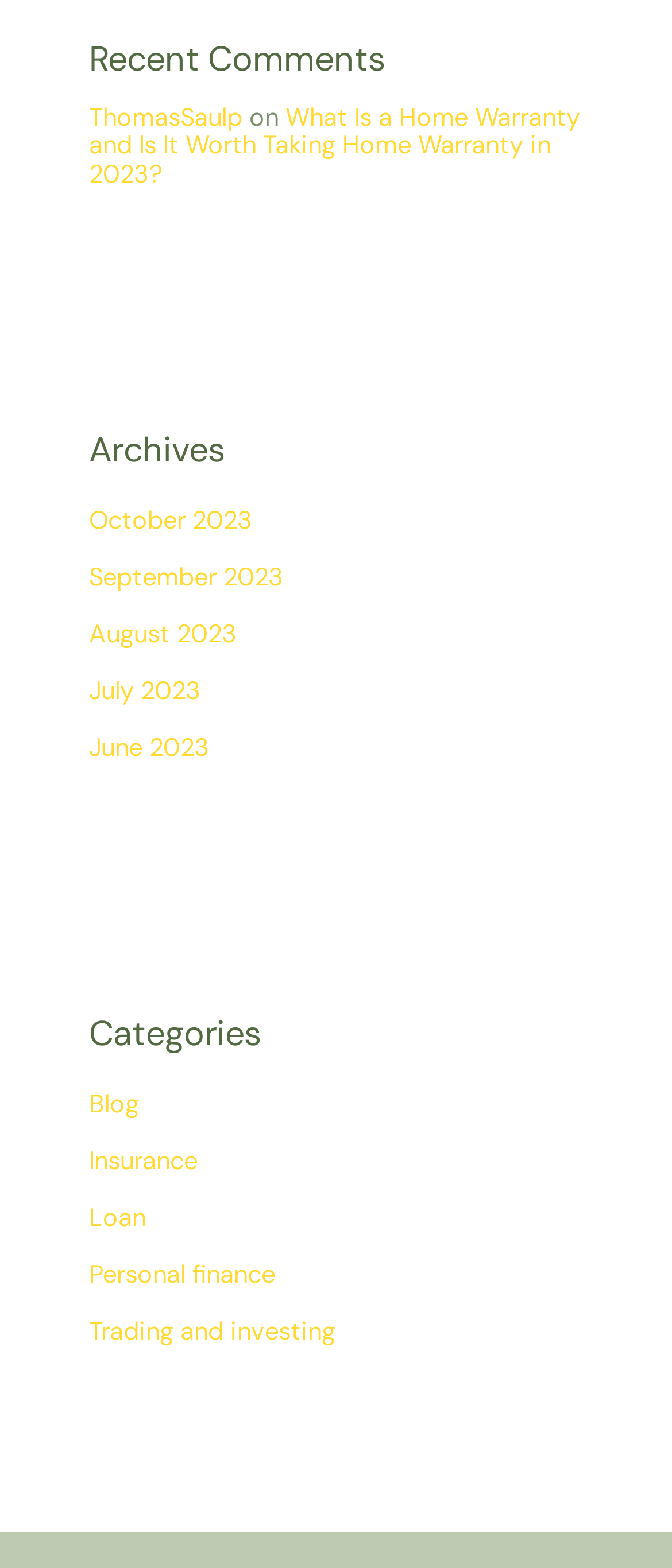How many categories are listed?
Provide a detailed and extensive answer to the question.

I found the categories section by looking at the complementary section with the heading 'Categories'. Inside this section, I counted the number of link elements, which represent the categories. There are 5 link elements, corresponding to the categories 'Blog', 'Insurance', 'Loan', 'Personal finance', and 'Trading and investing'.